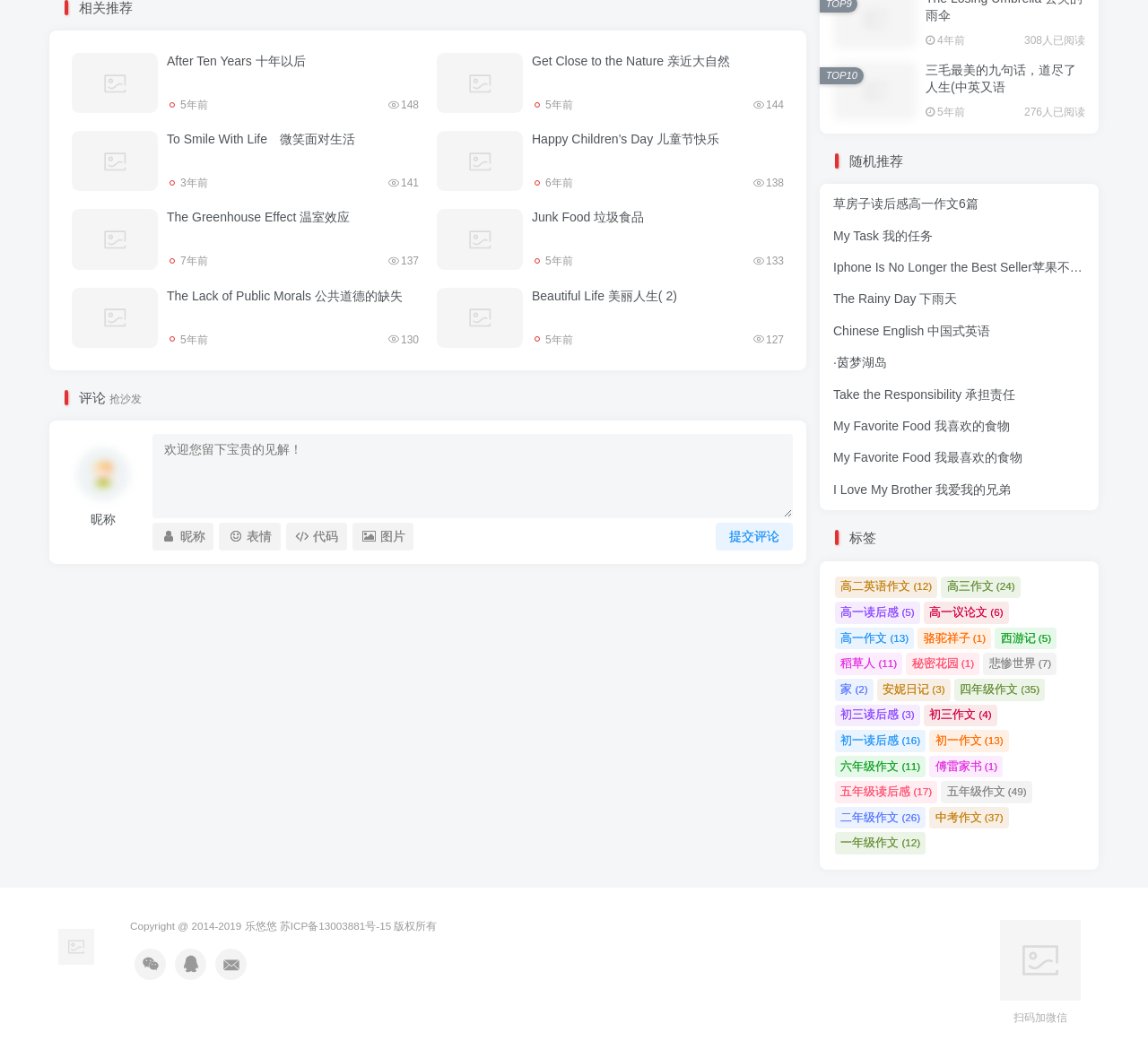Locate the bounding box coordinates of the element that should be clicked to execute the following instruction: "Follow on 'Facebook'".

None